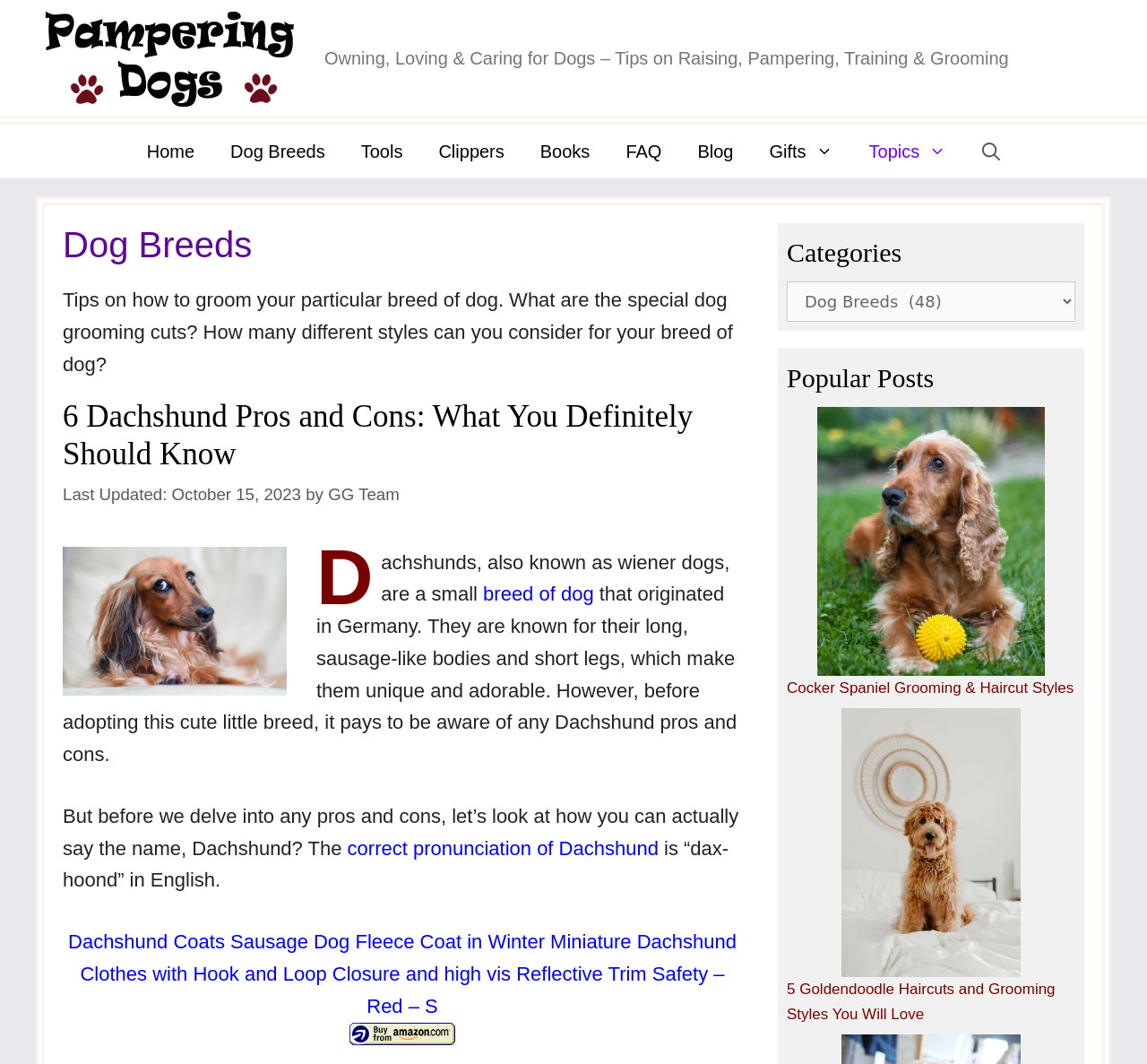Create an elaborate caption that covers all aspects of the webpage.

This webpage is about dog breeds and grooming, with a focus on providing tips and information on how to care for specific breeds. At the top of the page, there is a banner with the site's logo, "Pampering Dogs," and a navigation menu with links to various sections of the site, including "Home," "Dog Breeds," "Tools," and "FAQ."

Below the navigation menu, there is a heading that reads "Dog Breeds" and a brief introduction to the topic of dog grooming, specifically asking questions about special dog grooming cuts and styles for particular breeds.

The main content of the page is divided into two sections. On the left, there is an article about Dachshunds, including their pros and cons, origin, and physical characteristics. The article also includes links to related topics, such as the correct pronunciation of "Dachshund" and Dachshund coats. There are also images of Dachshunds throughout the article.

On the right, there is a sidebar with headings for "Categories" and "Popular Posts." The "Categories" section has a dropdown menu, and the "Popular Posts" section lists several links to other articles about dog grooming, including "How to Groom a Cocker Spaniel" and "5 Goldendoodle Haircuts and Grooming Styles You Will Love." Each of these links is accompanied by an image.

Overall, the webpage is well-organized and easy to navigate, with a clear focus on providing information and resources for dog owners and enthusiasts.